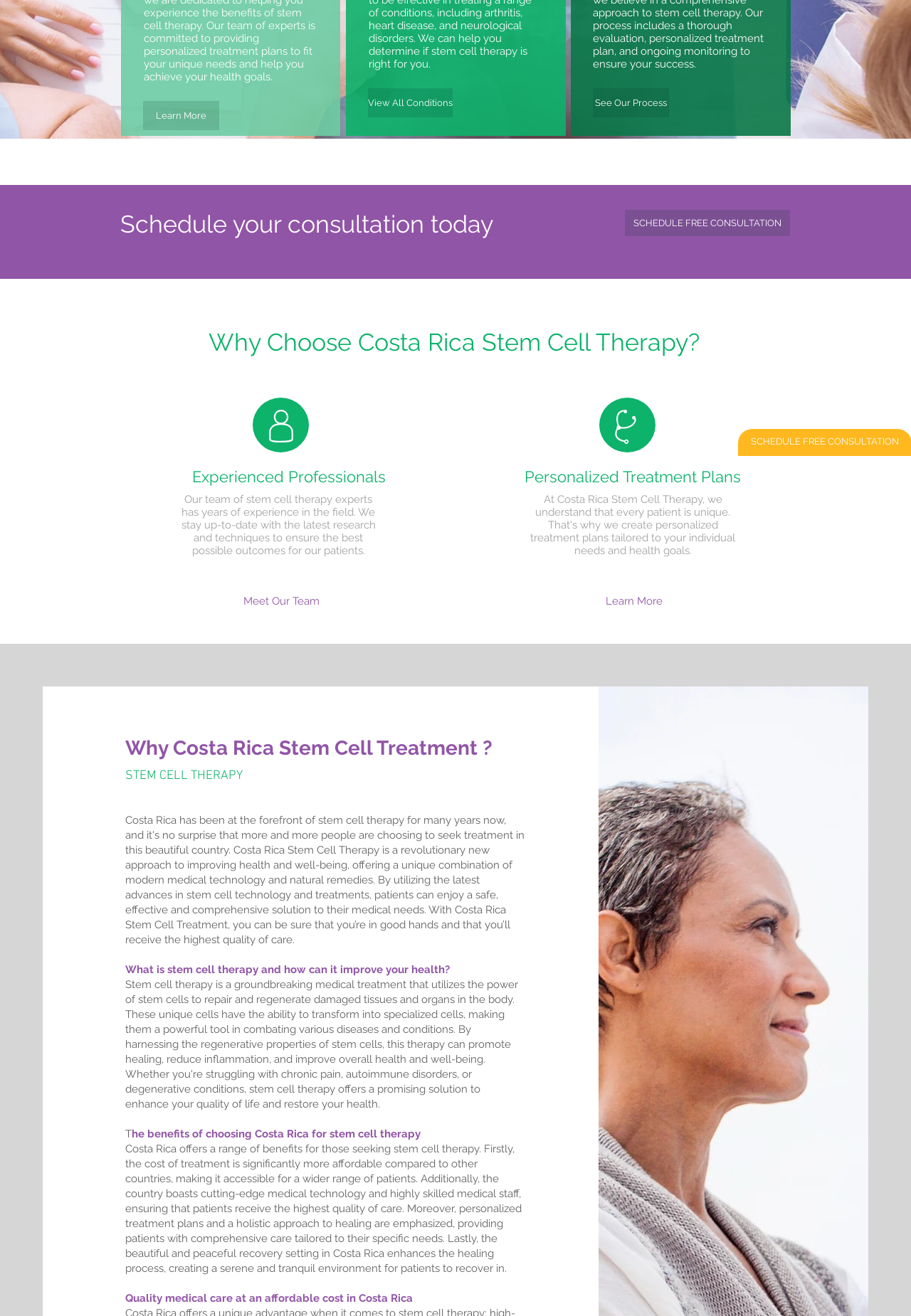Bounding box coordinates are given in the format (top-left x, top-left y, bottom-right x, bottom-right y). All values should be floating point numbers between 0 and 1. Provide the bounding box coordinate for the UI element described as: Learn More

[0.157, 0.077, 0.241, 0.099]